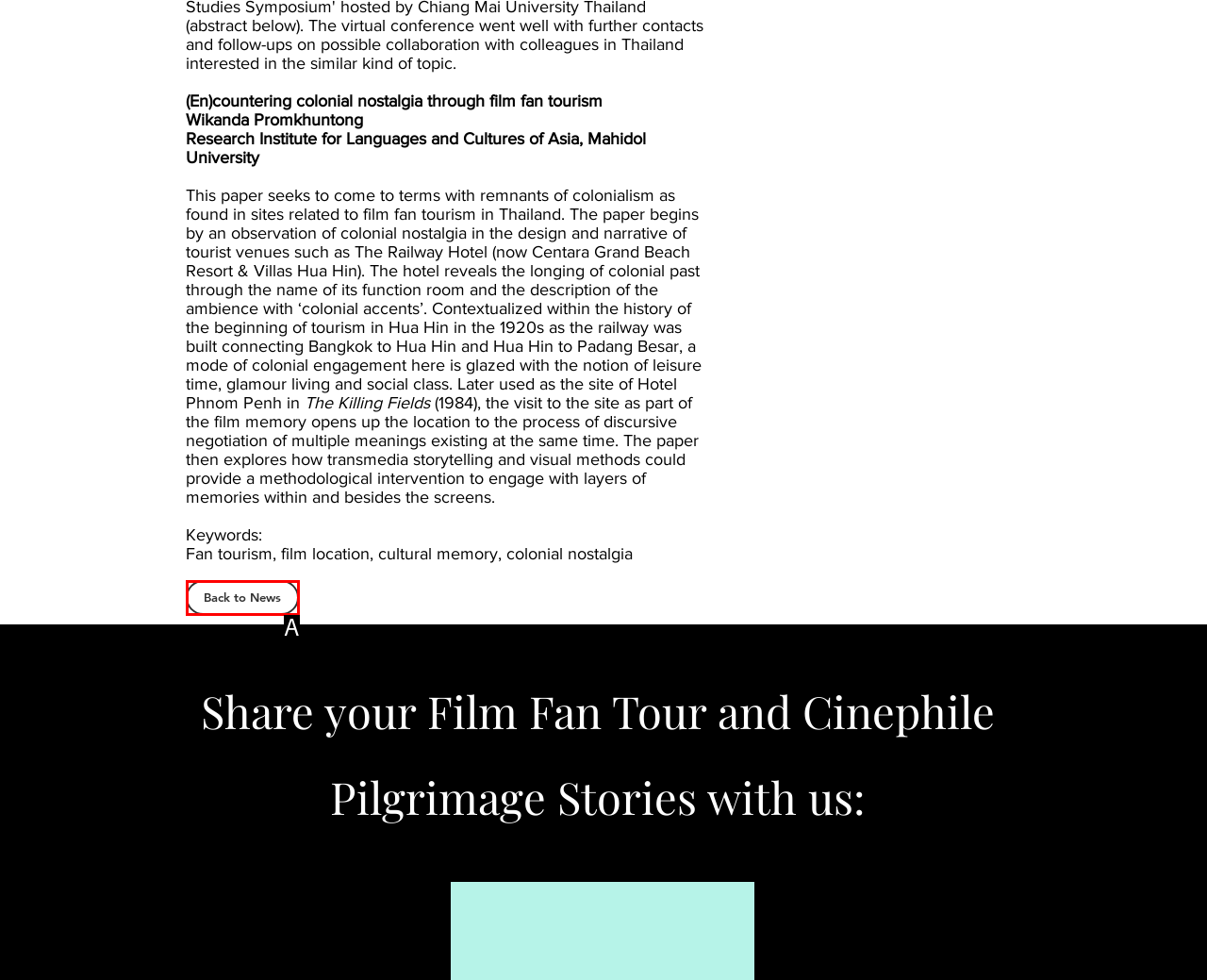Select the HTML element that matches the description: Back to News. Provide the letter of the chosen option as your answer.

A